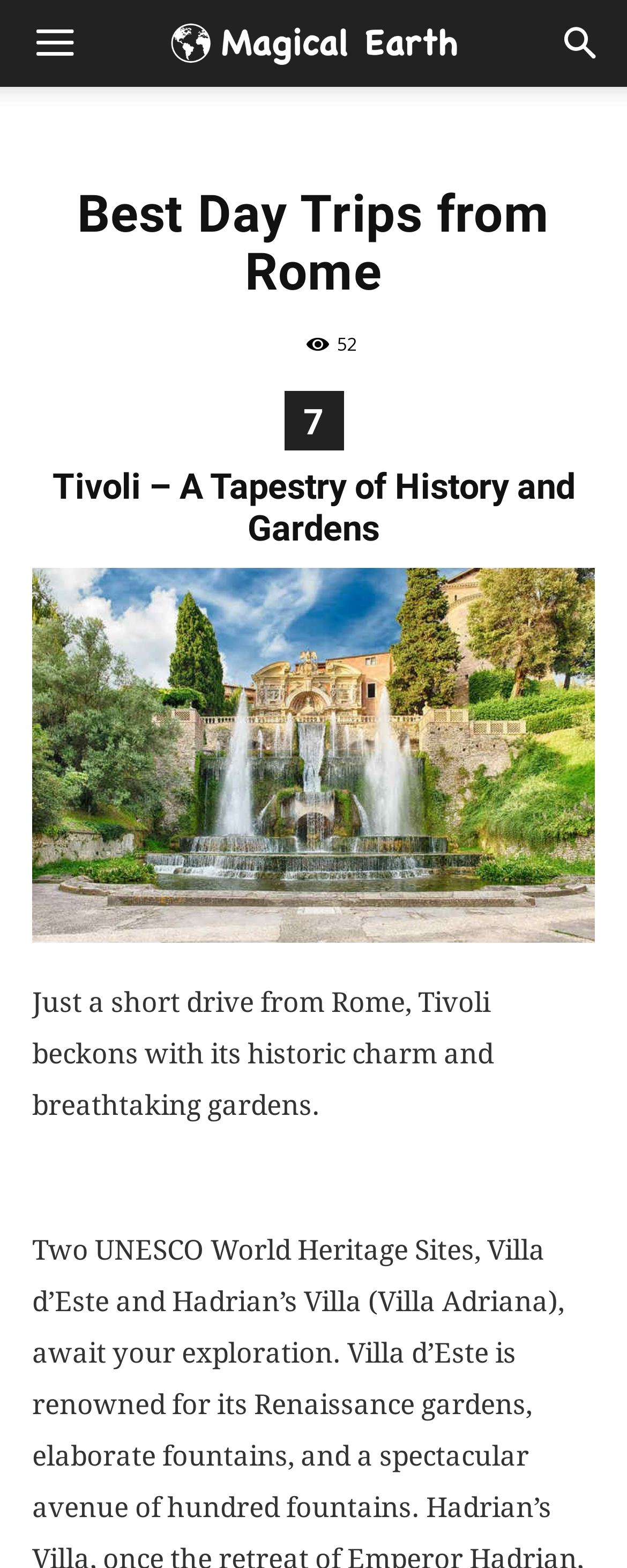Is Tivoli located far from Rome?
Carefully analyze the image and provide a thorough answer to the question.

The StaticText element with the content 'Just a short drive from Rome, Tivoli beckons with its historic charm and breathtaking gardens.' suggests that Tivoli is located close to Rome, and can be reached by a short drive.